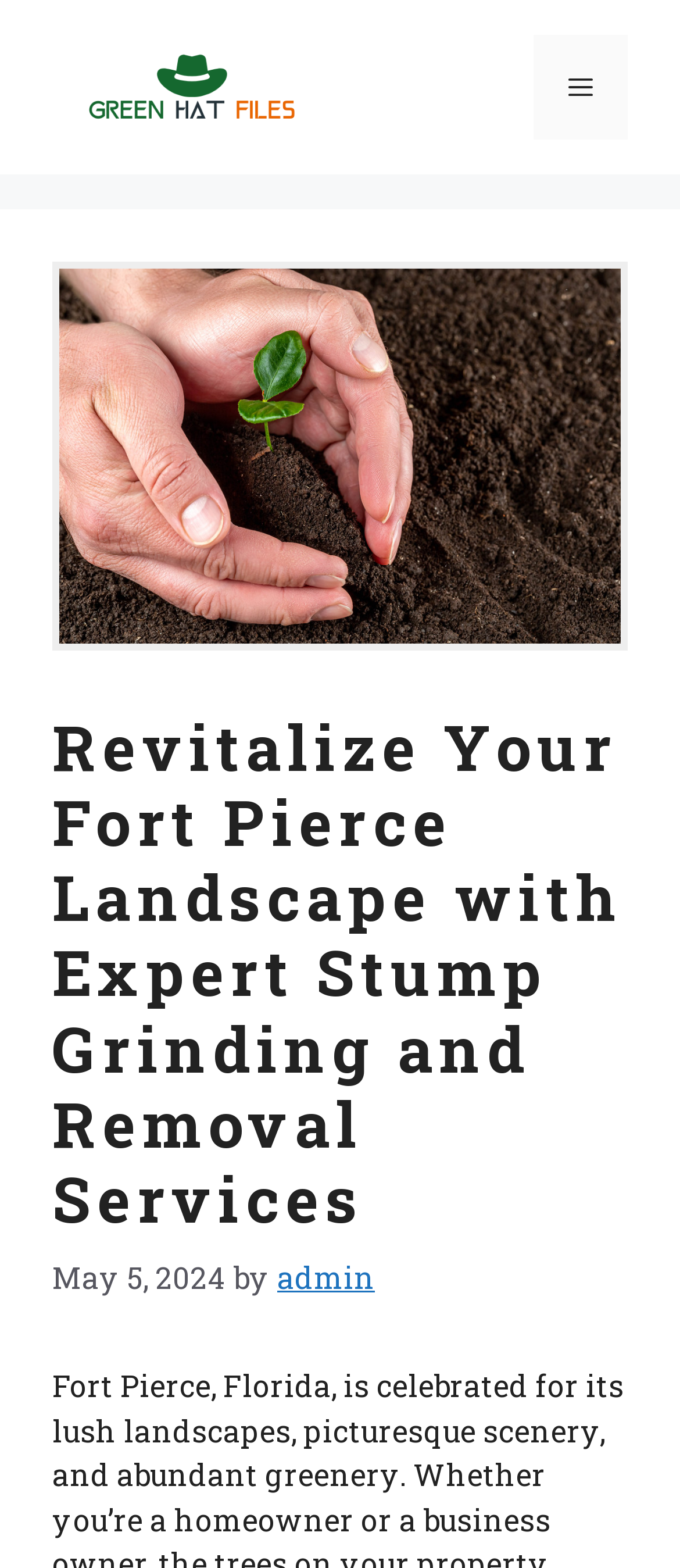Provide a comprehensive caption for the webpage.

The webpage is about Revitalize Your Fort Pierce Landscape with Expert Stump Grinding and Removal Services, provided by Green Hat Files. At the top of the page, there is a banner that spans the entire width, containing a link to the Green Hat Files website, accompanied by an image of the company's logo. To the right of the banner, there is a navigation menu toggle button labeled "Menu" that, when expanded, controls the primary menu.

Below the banner, there is a header section that occupies most of the page's width. It features a prominent heading that reads "Revitalize Your Fort Pierce Landscape with Expert Stump Grinding and Removal Services". Underneath the heading, there is a timestamp indicating the date "May 5, 2024", followed by the text "by" and a link to the author, "admin".